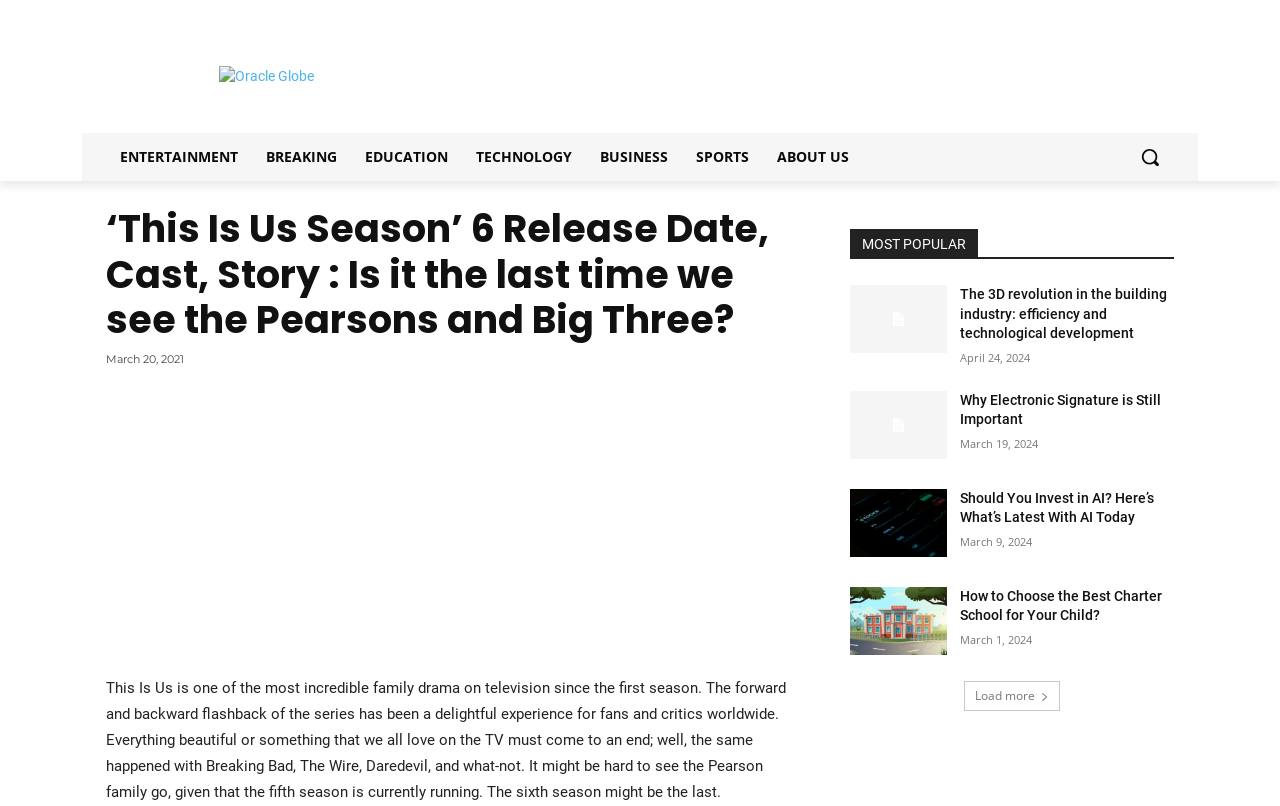Please specify the bounding box coordinates of the area that should be clicked to accomplish the following instruction: "Read more about 'This Is Us Season 6 Release Date, Cast, Story'". The coordinates should consist of four float numbers between 0 and 1, i.e., [left, top, right, bottom].

[0.083, 0.256, 0.627, 0.425]